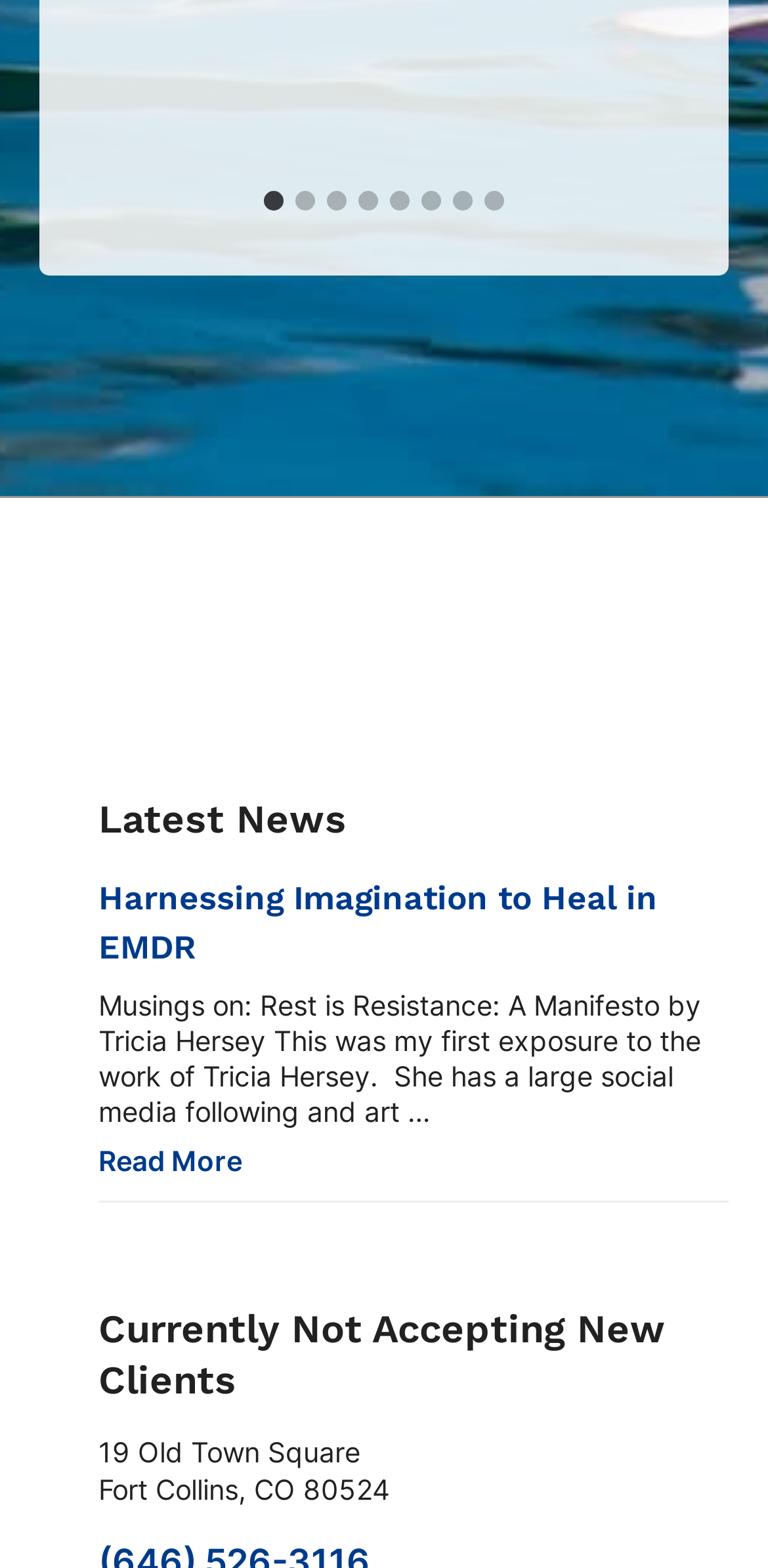Please determine the bounding box of the UI element that matches this description: Read More. The coordinates should be given as (top-left x, top-left y, bottom-right x, bottom-right y), with all values between 0 and 1.

[0.128, 0.73, 0.949, 0.753]